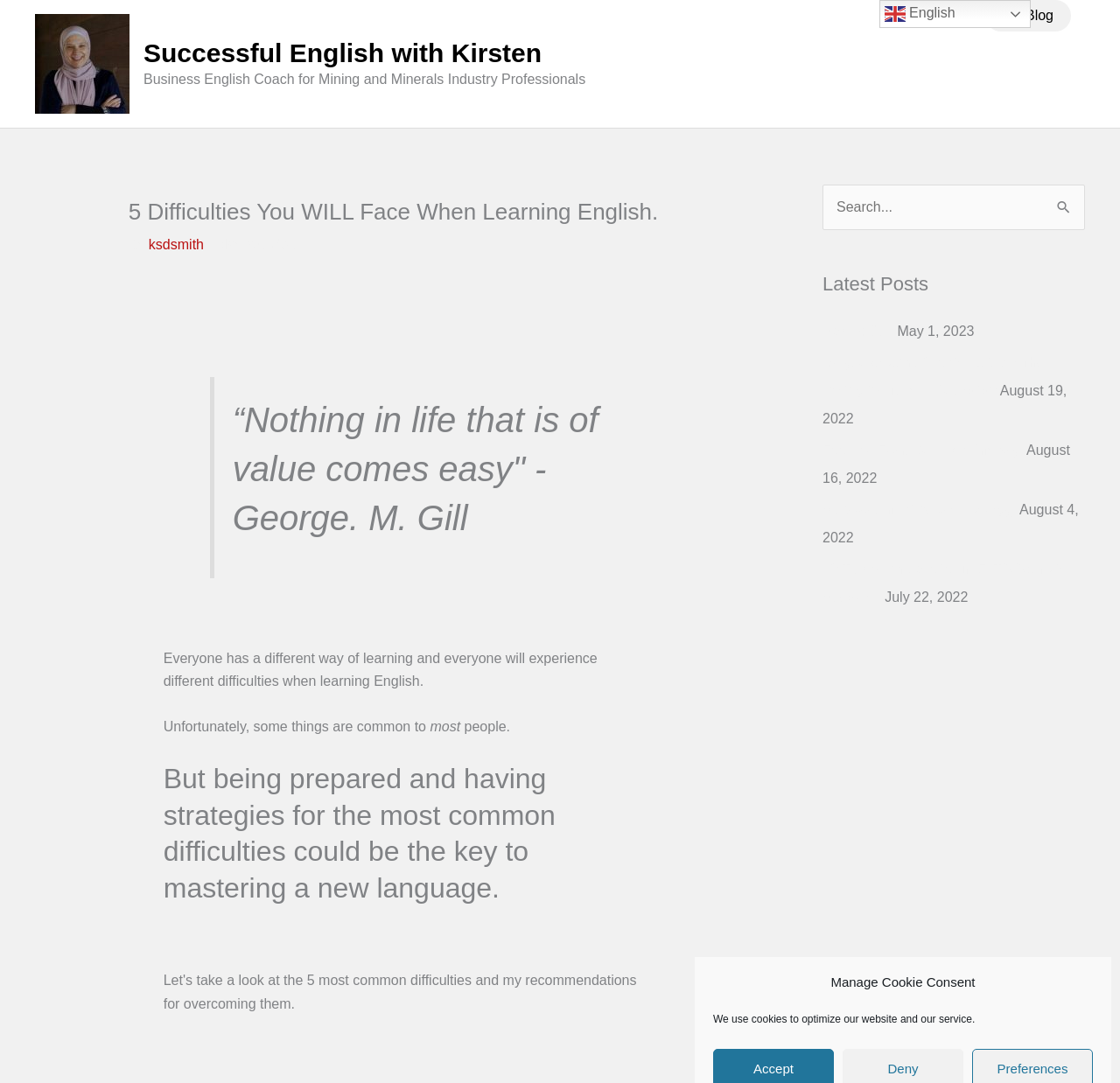What is the date of the latest post mentioned on the webpage?
Using the image, give a concise answer in the form of a single word or short phrase.

May 1, 2023